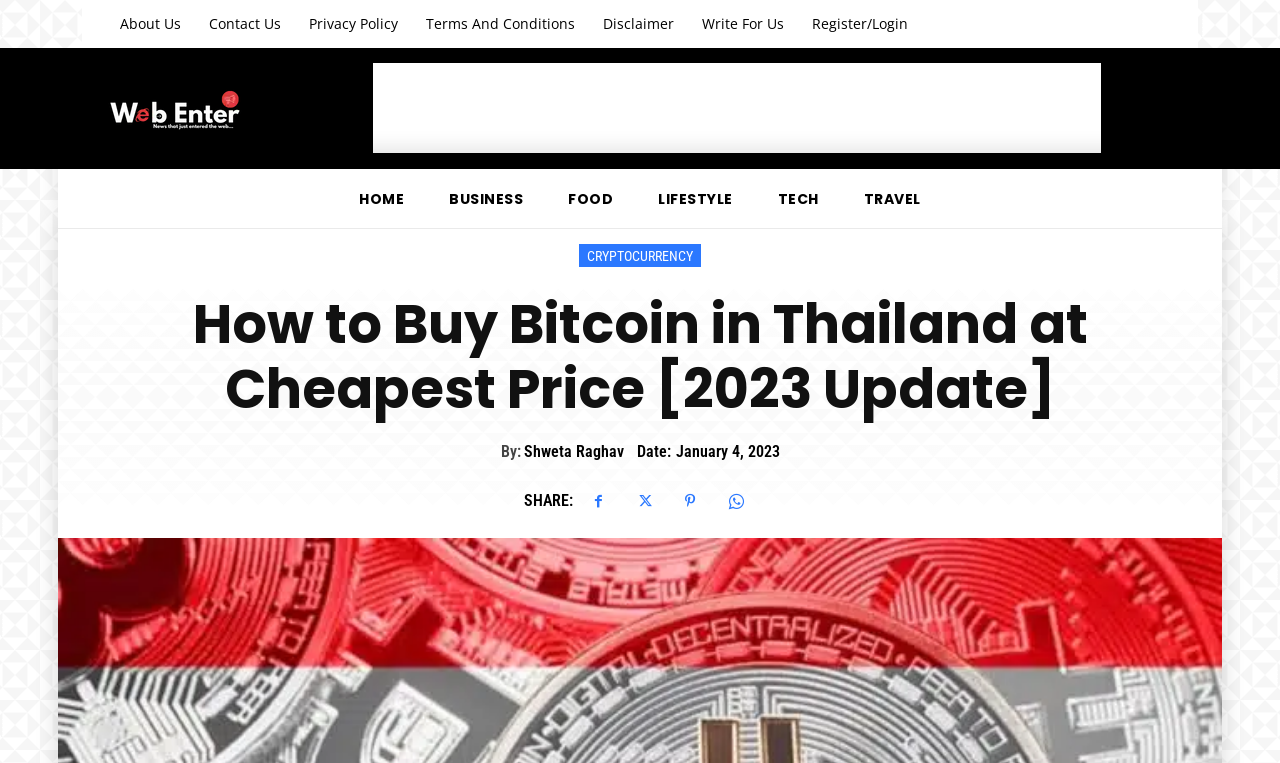When was the article published?
Carefully analyze the image and provide a detailed answer to the question.

The publication date of the article is January 4, 2023, which is indicated by the 'Date:' section below the heading.